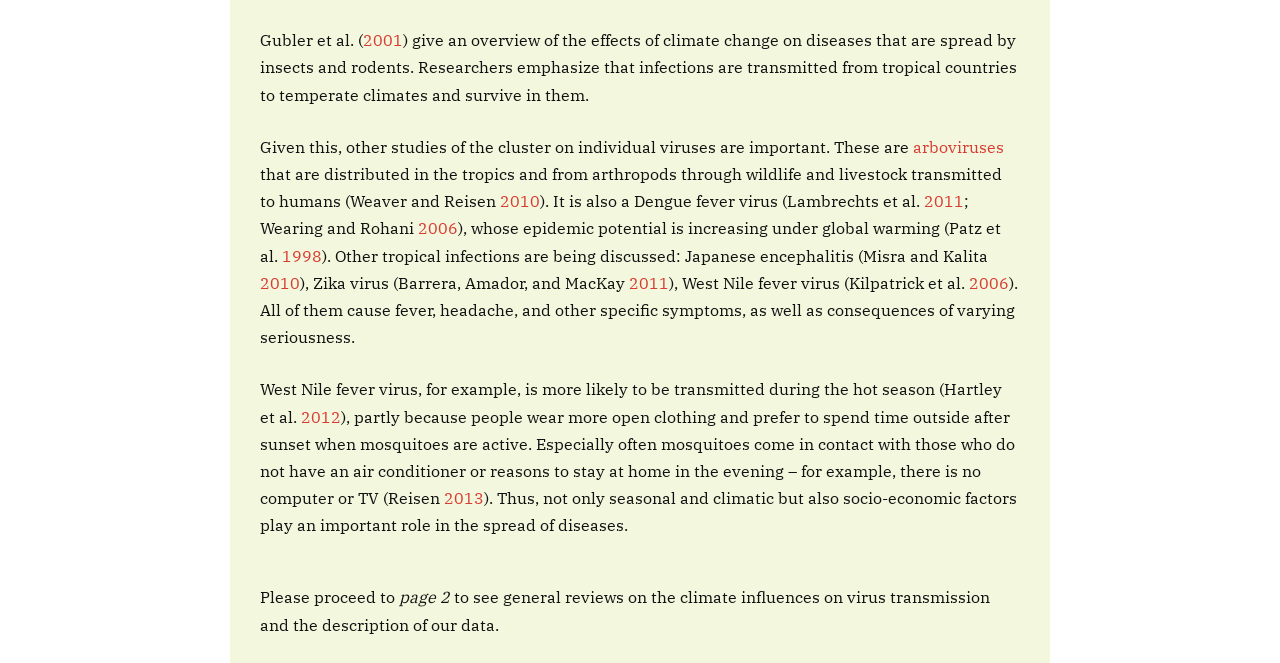Select the bounding box coordinates of the element I need to click to carry out the following instruction: "Click on the link 'page 2'".

[0.312, 0.886, 0.352, 0.916]